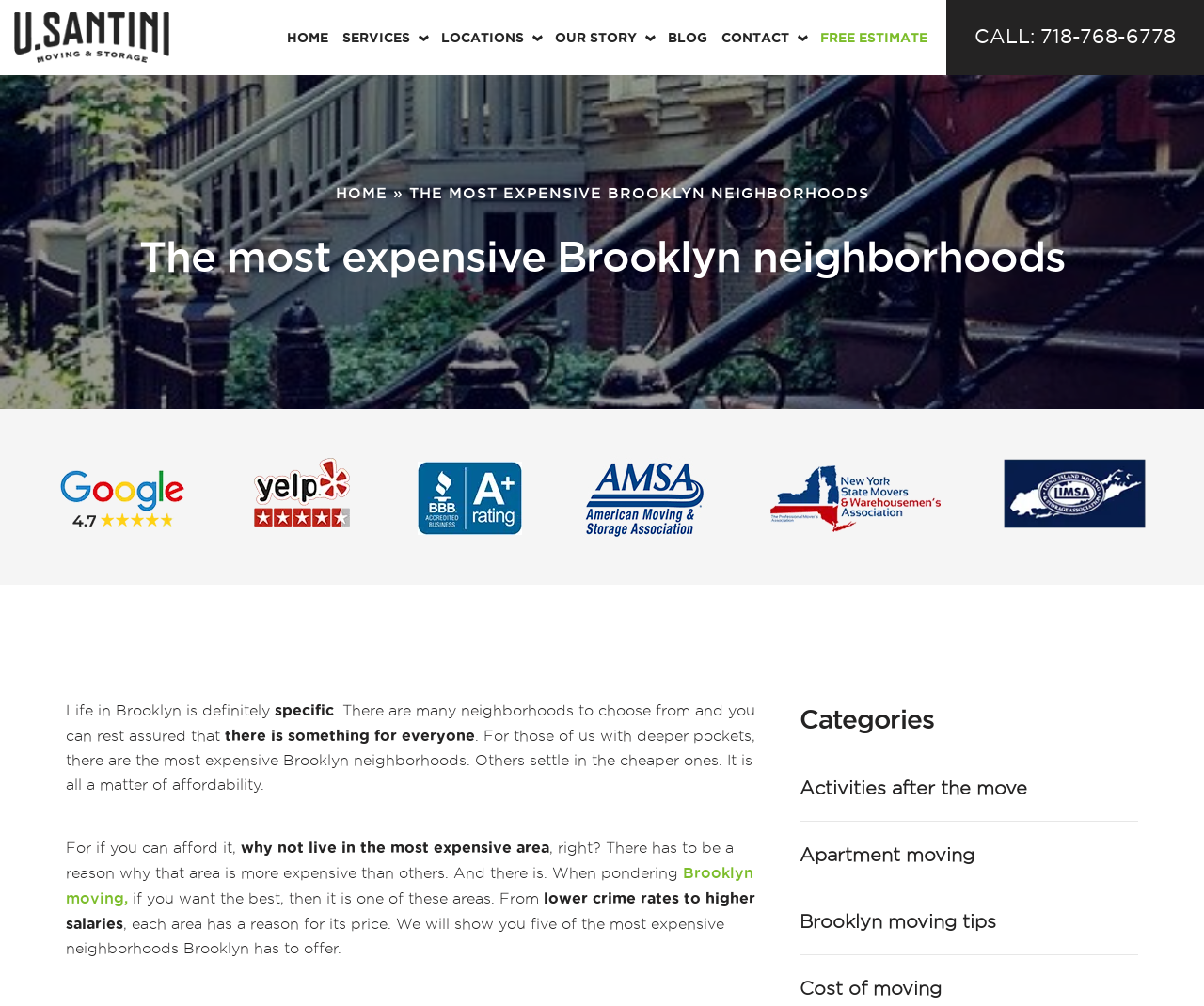From the screenshot, find the bounding box of the UI element matching this description: "FREE ESTIMATE". Supply the bounding box coordinates in the form [left, top, right, bottom], each a float between 0 and 1.

[0.681, 0.011, 0.77, 0.063]